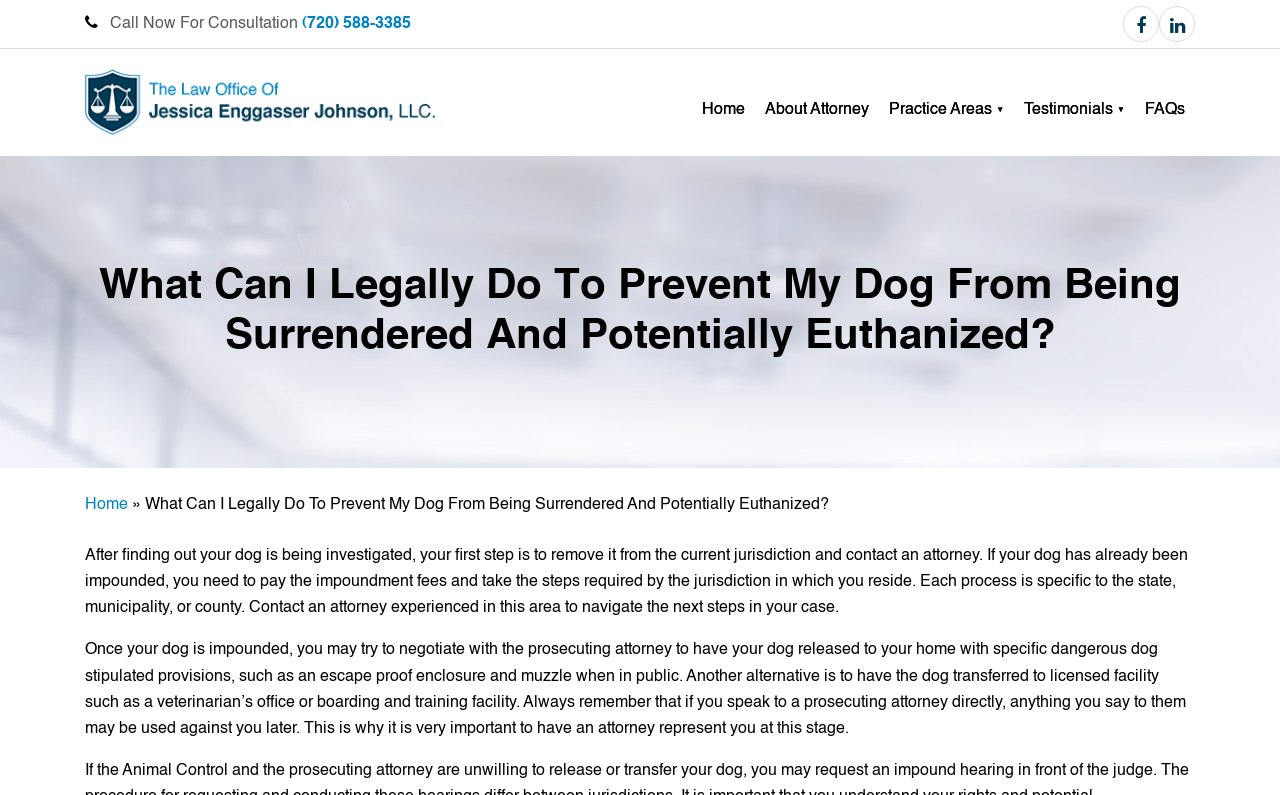What is an alternative to having your dog released to your home?
Refer to the image and answer the question using a single word or phrase.

Having the dog transferred to a licensed facility